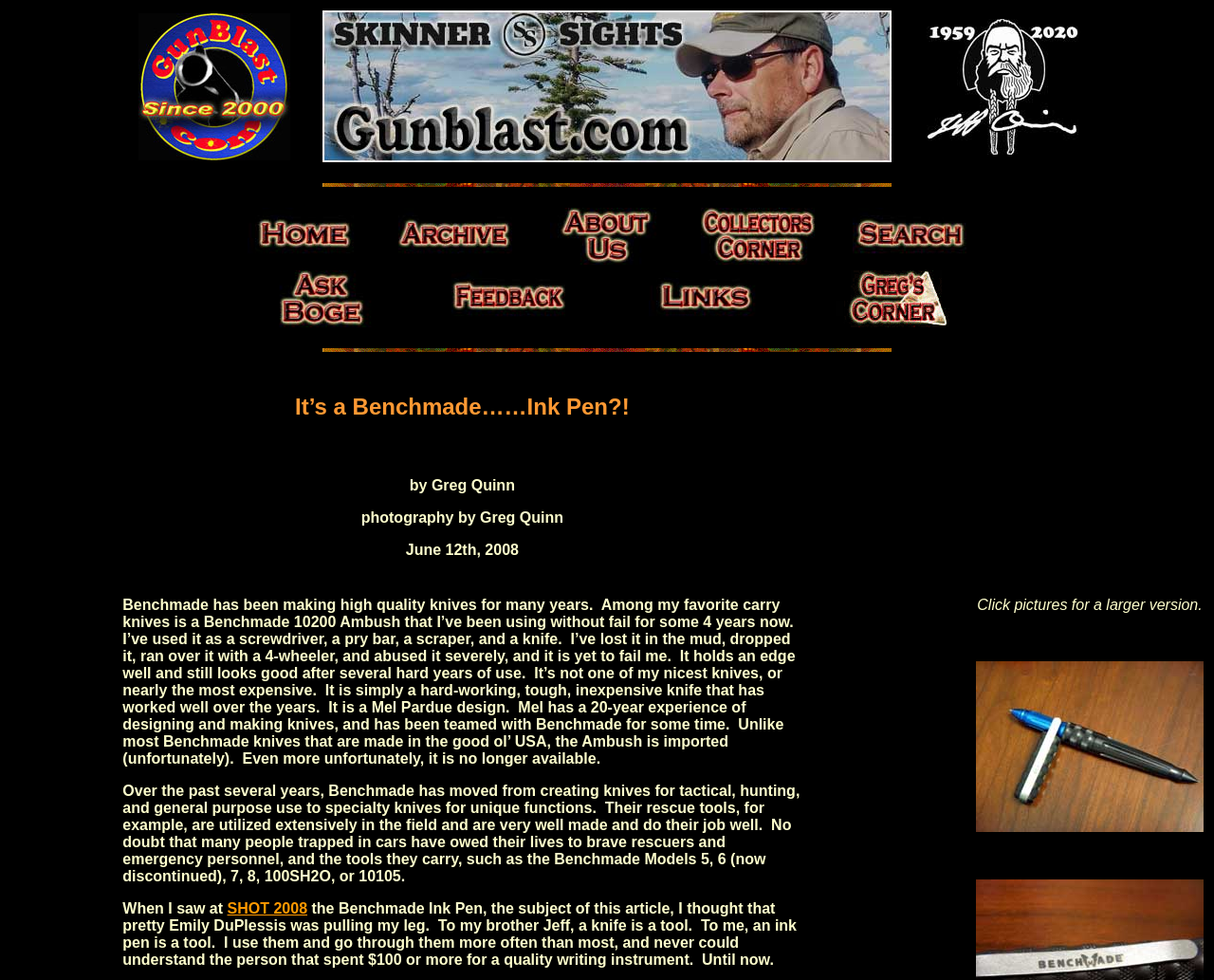Provide a thorough description of the webpage's content and layout.

This webpage appears to be a blog post or article about a Benchmade ink pen. The page is divided into several sections, with a prominent image of the pen at the top, taking up about a quarter of the page. Below the image, there is a table with multiple rows and columns, containing various links and images.

The title of the page, "It's a Benchmade……Ink Pen?!", is displayed prominently in a heading element, situated above the table. The author's name, "Greg Quinn", and the date "June 12th, 2008" are mentioned in a paragraph below the title.

The table contains several images, including what appears to be a series of thumbnails, each with a corresponding link. There are also several larger images scattered throughout the table. The links and images are arranged in a grid-like pattern, with some elements taking up multiple columns or rows.

At the very bottom of the page, there are two more links: "SHOT 2008" and an empty link with an accompanying image. Overall, the page appears to be a showcase for the Benchmade ink pen, with multiple images and links providing more information about the product.